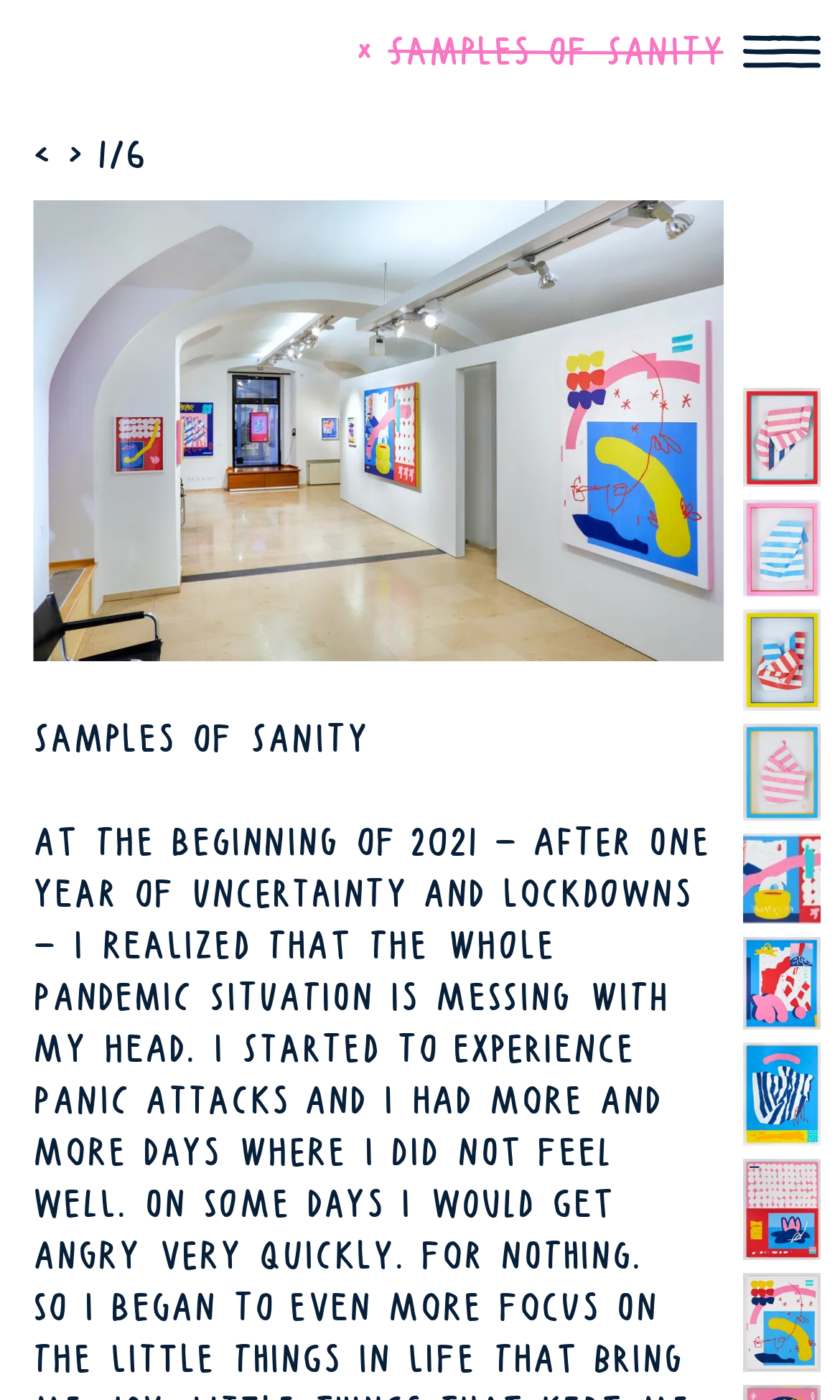Determine the bounding box coordinates for the HTML element described here: "Close SAMPLES OF SANITY".

[0.423, 0.02, 0.862, 0.054]